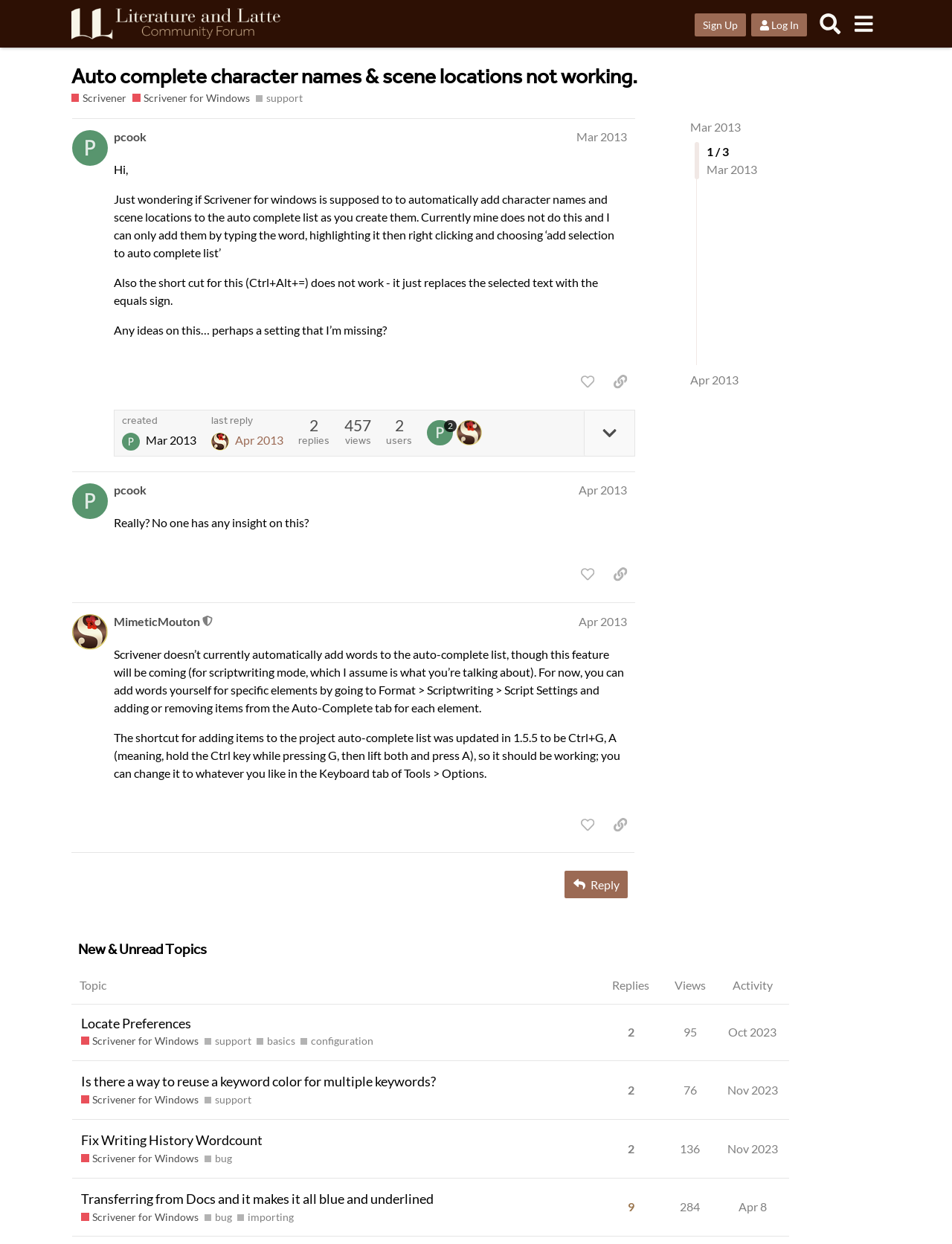How many users are involved in the discussion?
Could you answer the question with a detailed and thorough explanation?

The number of users involved in the discussion is indicated by the link element with the text '2' and the adjacent link element with the text 'MimeticMouton' inside the region element with the role 'post #1 by @pcook'.